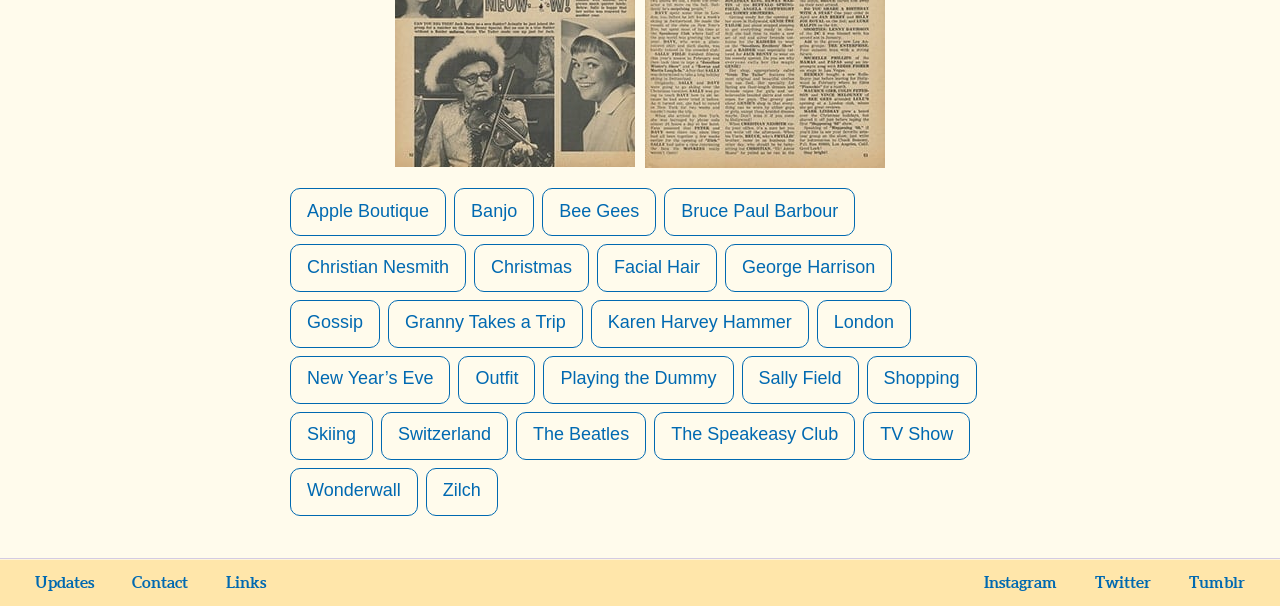Using the provided element description, identify the bounding box coordinates as (top-left x, top-left y, bottom-right x, bottom-right y). Ensure all values are between 0 and 1. Description: Tumblr

[0.916, 0.938, 0.986, 0.987]